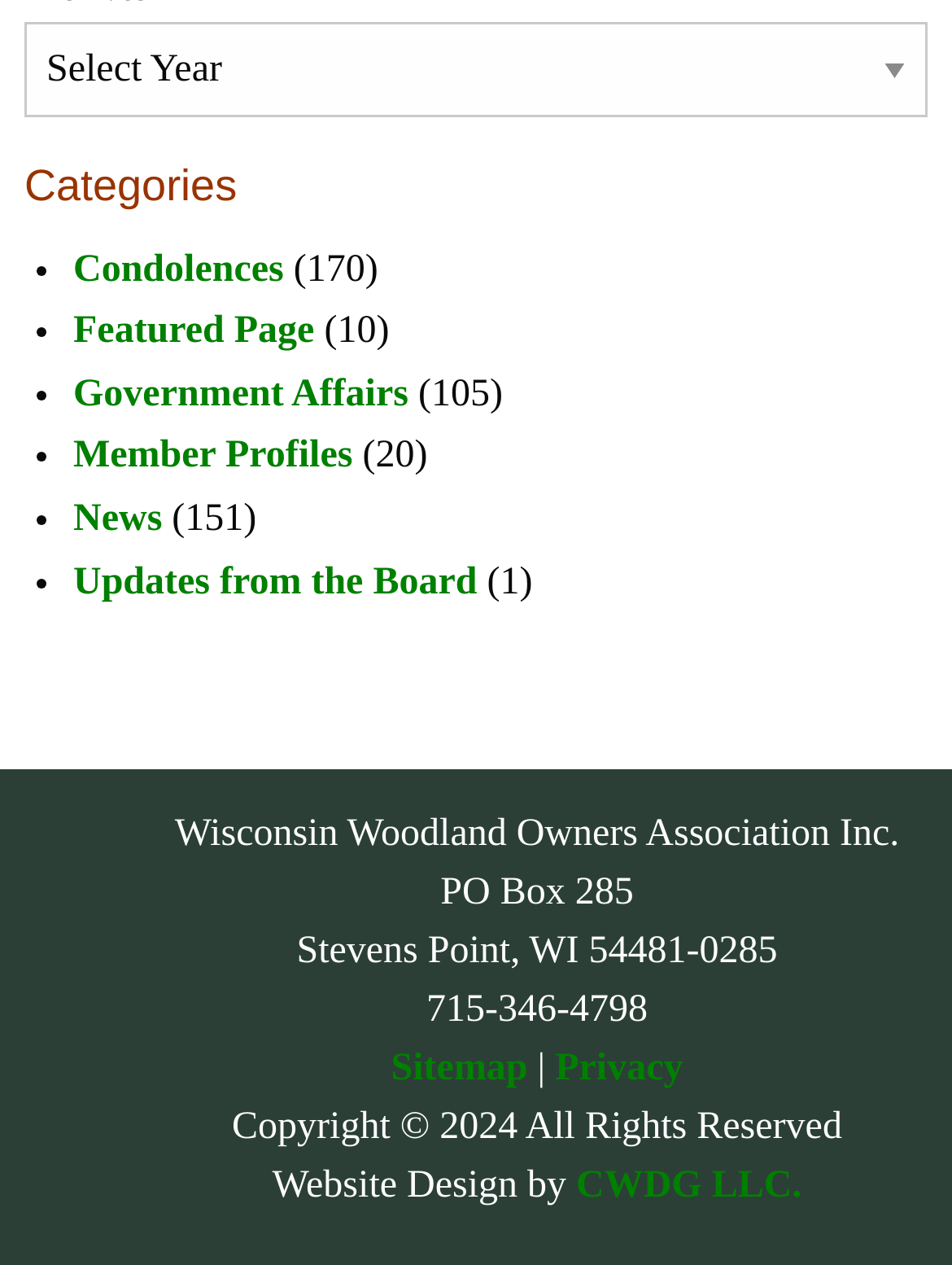Locate the bounding box coordinates of the element that should be clicked to fulfill the instruction: "Check the Privacy policy".

[0.583, 0.828, 0.717, 0.863]